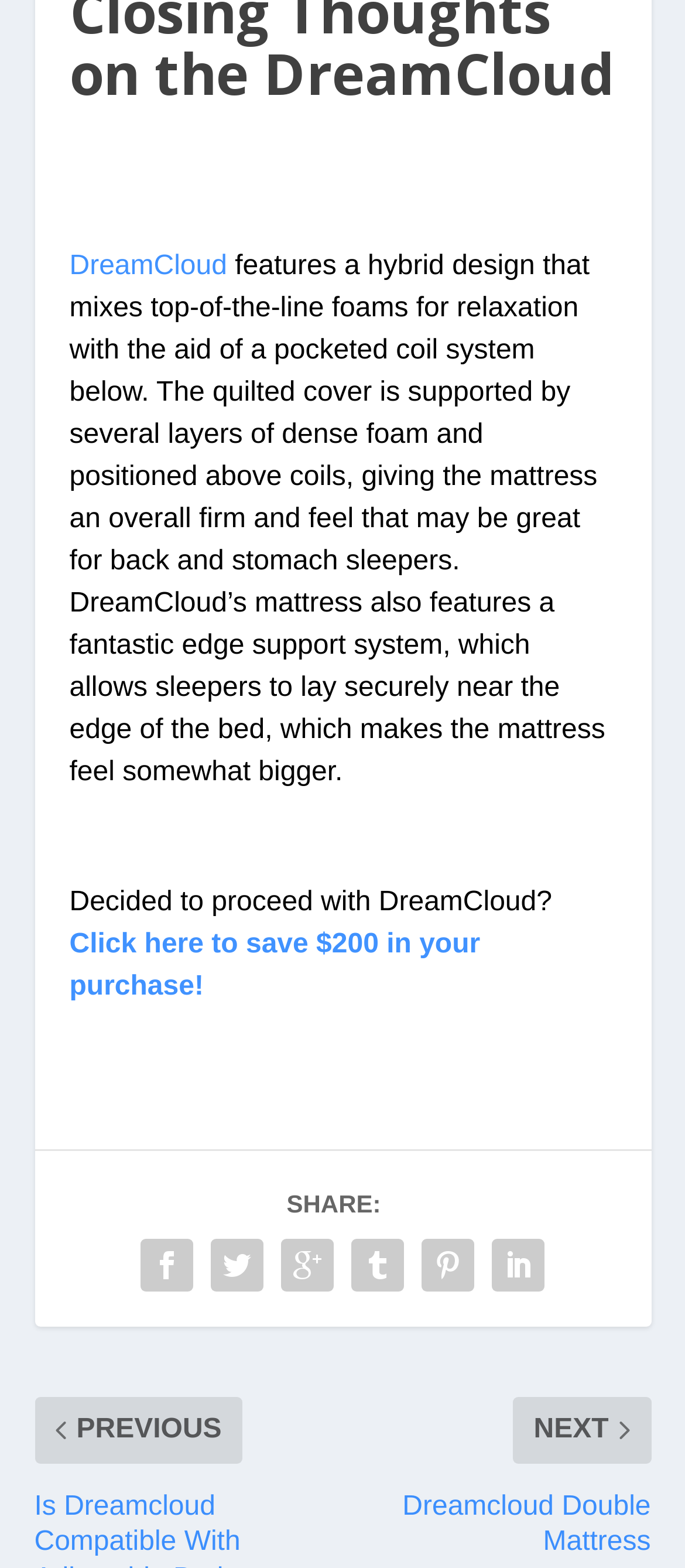What type of sleepers is the mattress suitable for?
Provide a comprehensive and detailed answer to the question.

According to the StaticText element, the mattress has an overall firm feel that may be great for back and stomach sleepers, indicating that it is suitable for these types of sleepers.